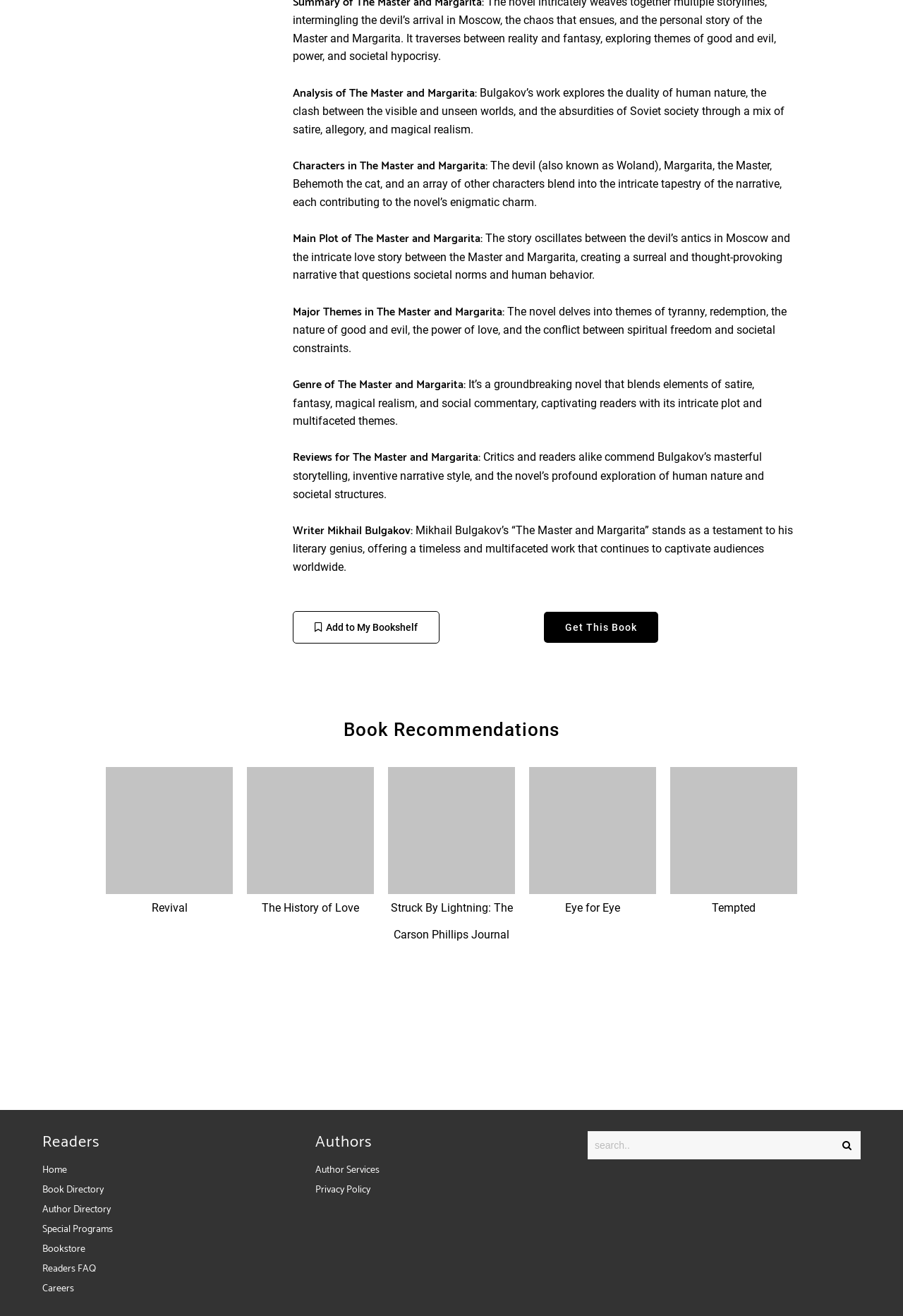Using the provided description Author Services, find the bounding box coordinates for the UI element. Provide the coordinates in (top-left x, top-left y, bottom-right x, bottom-right y) format, ensuring all values are between 0 and 1.

[0.349, 0.883, 0.42, 0.895]